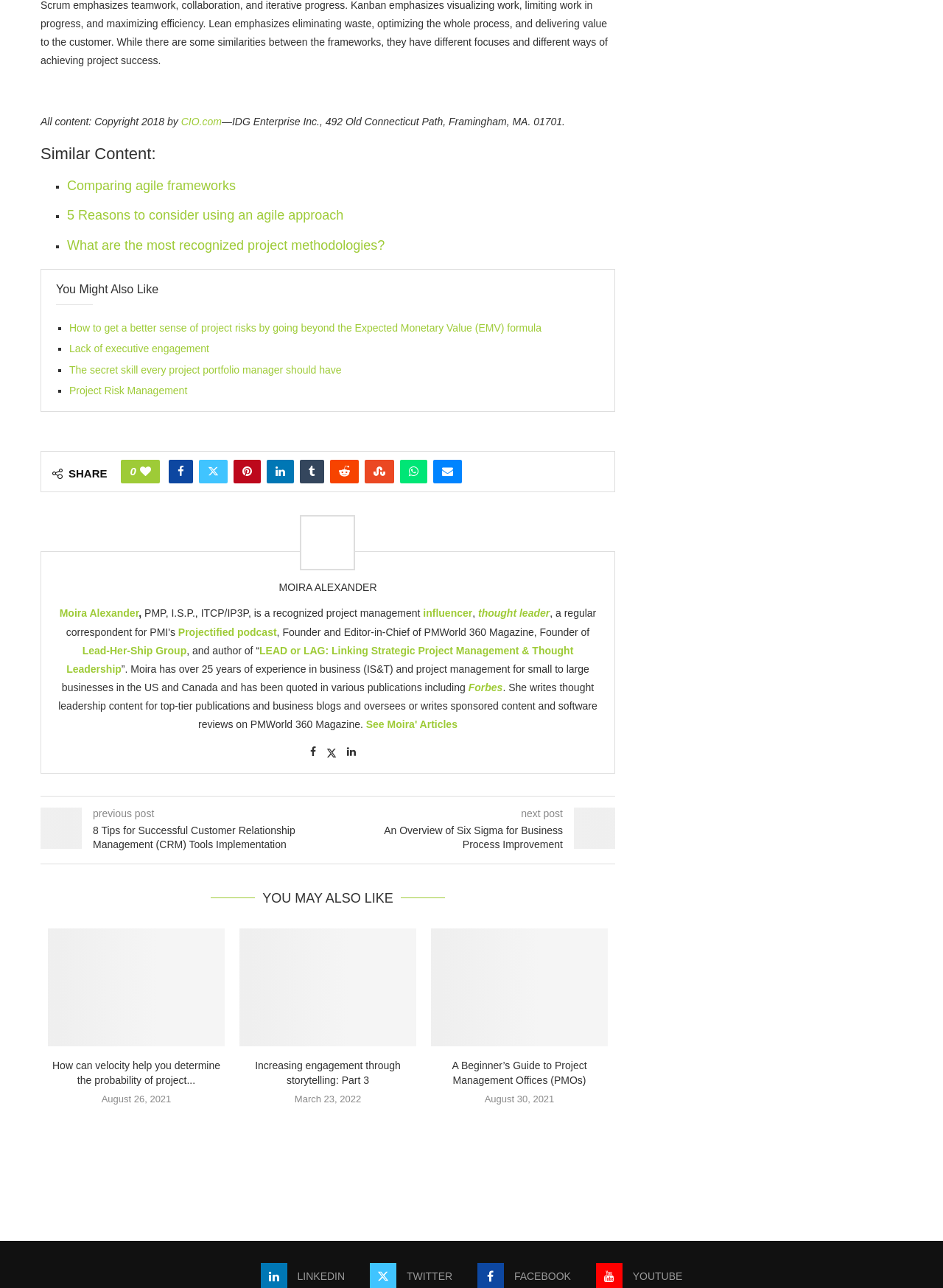Determine the bounding box coordinates of the section to be clicked to follow the instruction: "Check out the 'YOU MAY ALSO LIKE' section". The coordinates should be given as four float numbers between 0 and 1, formatted as [left, top, right, bottom].

[0.271, 0.692, 0.425, 0.704]